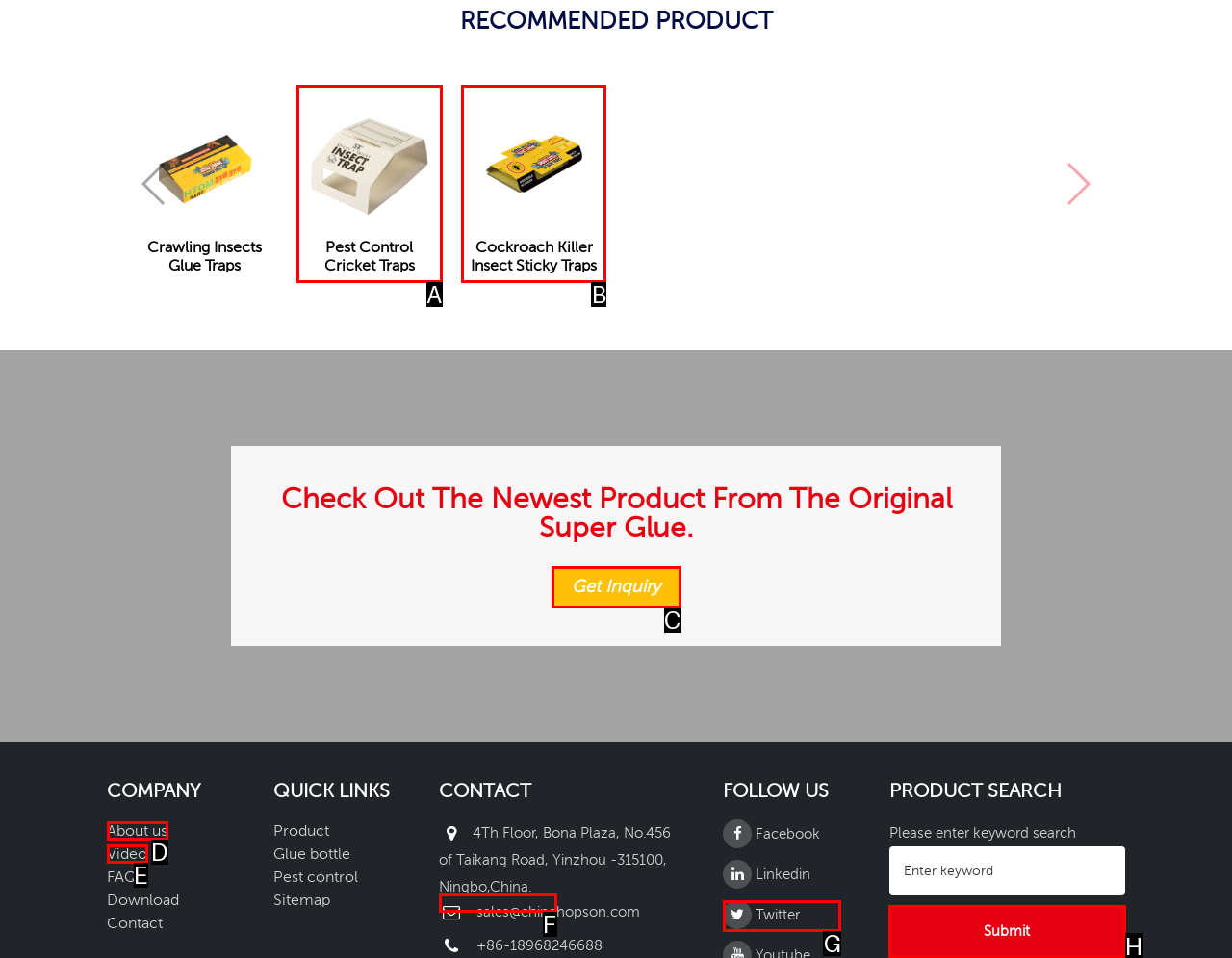Match the following description to a UI element: Pest Control Cricket Traps
Provide the letter of the matching option directly.

A